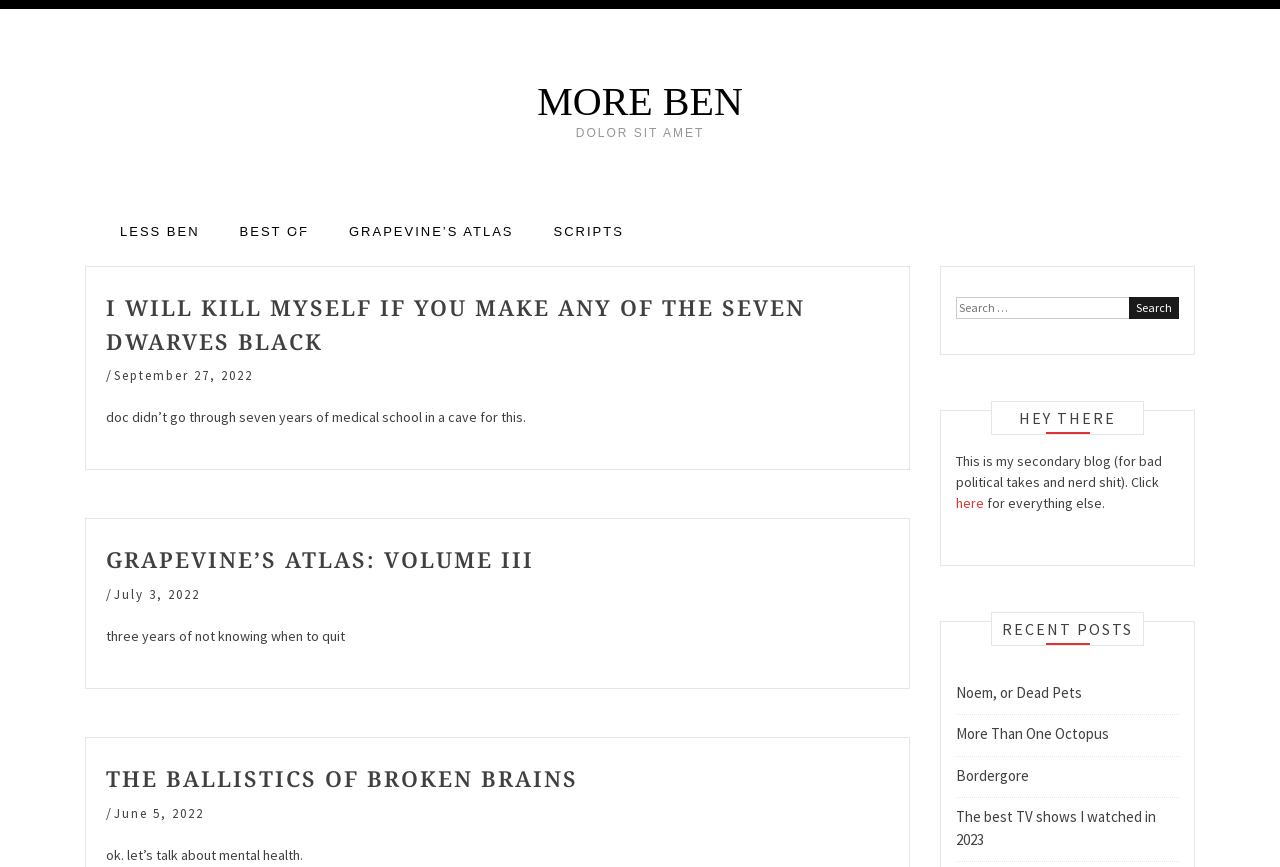Please identify the coordinates of the bounding box that should be clicked to fulfill this instruction: "Check recent posts".

[0.774, 0.706, 0.894, 0.745]